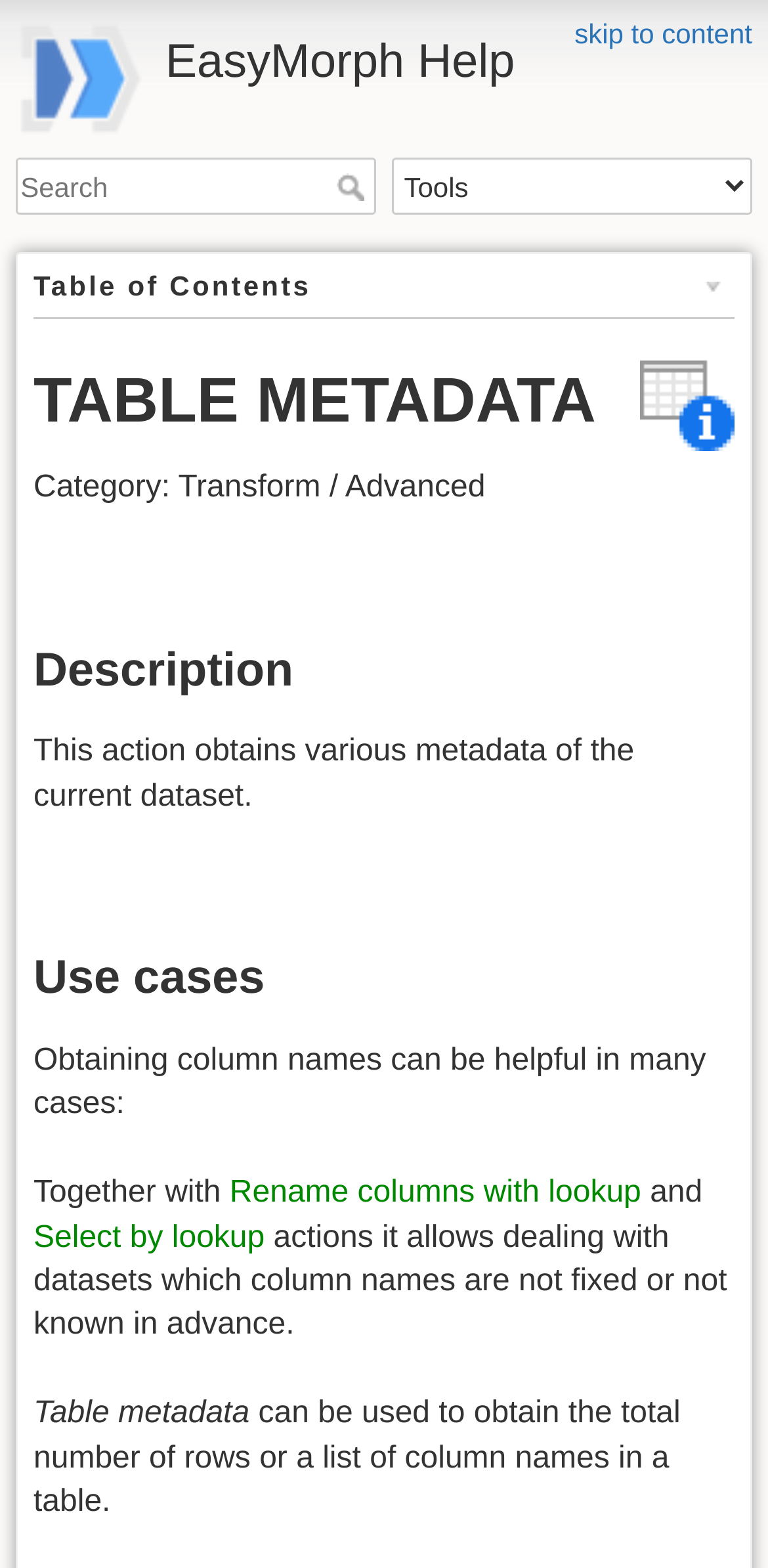Based on the element description, predict the bounding box coordinates (top-left x, top-left y, bottom-right x, bottom-right y) for the UI element in the screenshot: Search

[0.439, 0.11, 0.488, 0.128]